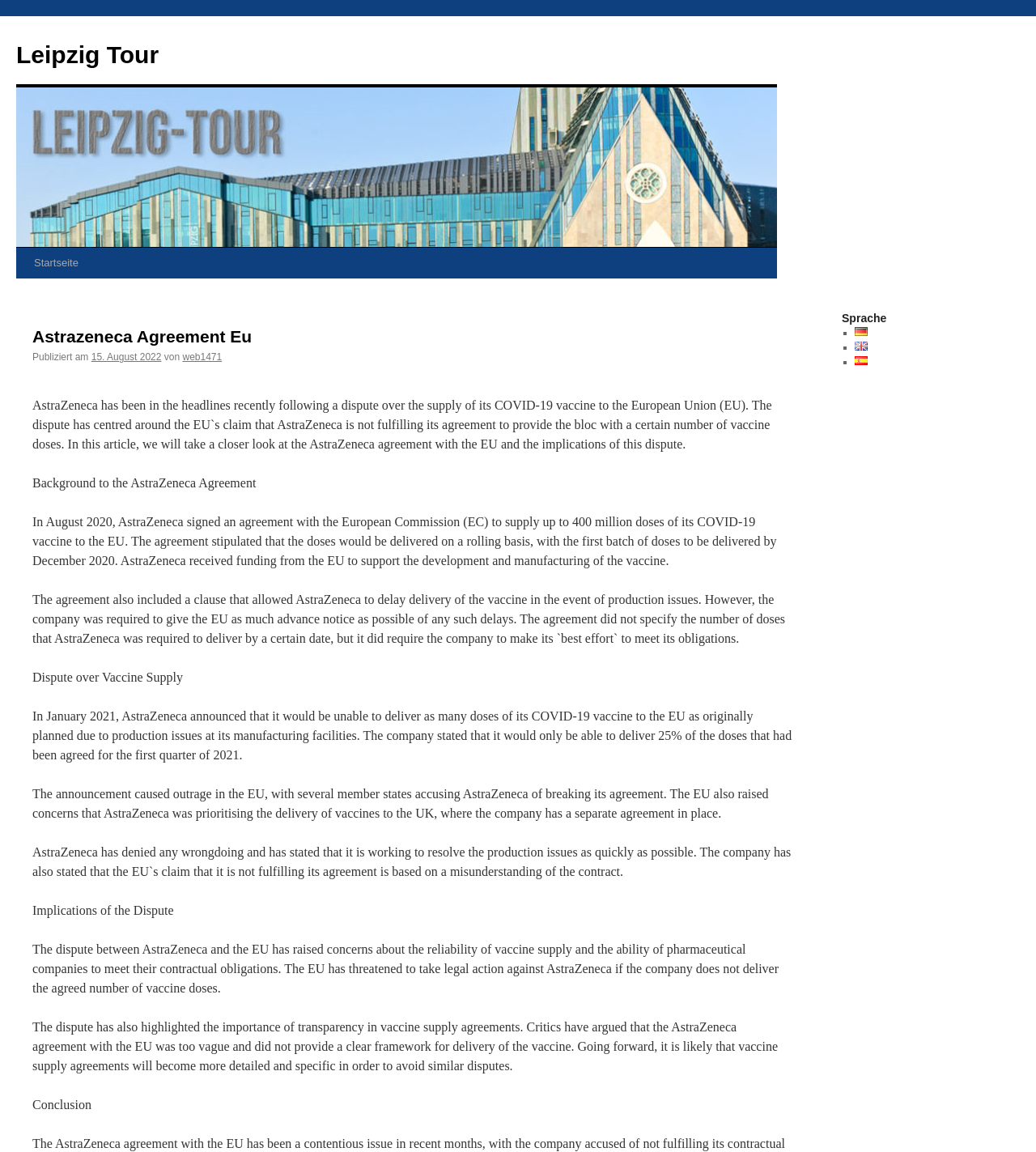What is the name of the company involved in the dispute with the EU?
Using the information from the image, answer the question thoroughly.

The article discusses a dispute between the European Union and AstraZeneca over the supply of COVID-19 vaccines, making AstraZeneca the company involved in the dispute.